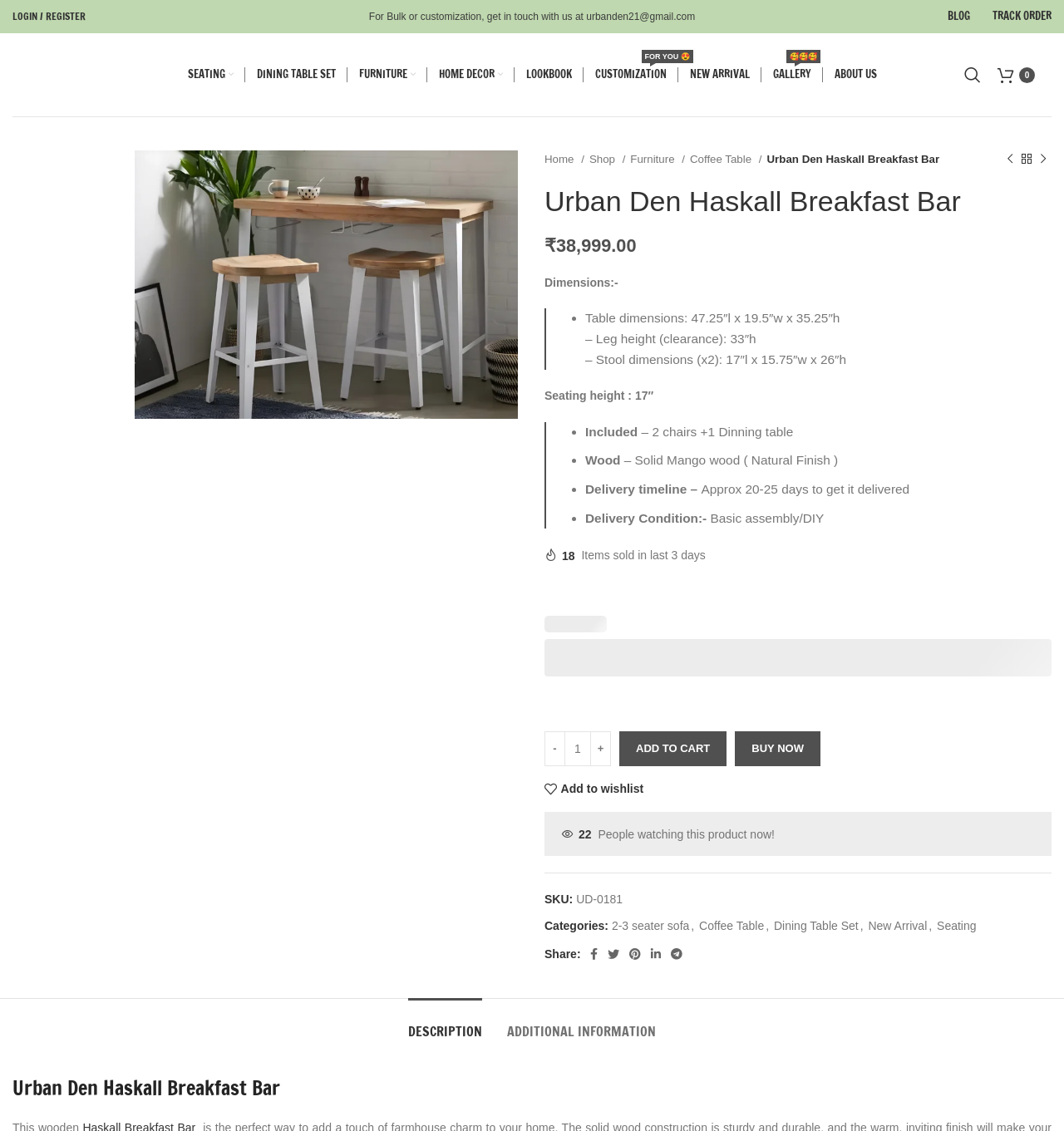Determine the bounding box coordinates for the clickable element to execute this instruction: "View wishlist". Provide the coordinates as four float numbers between 0 and 1, i.e., [left, top, right, bottom].

[0.98, 0.051, 0.996, 0.081]